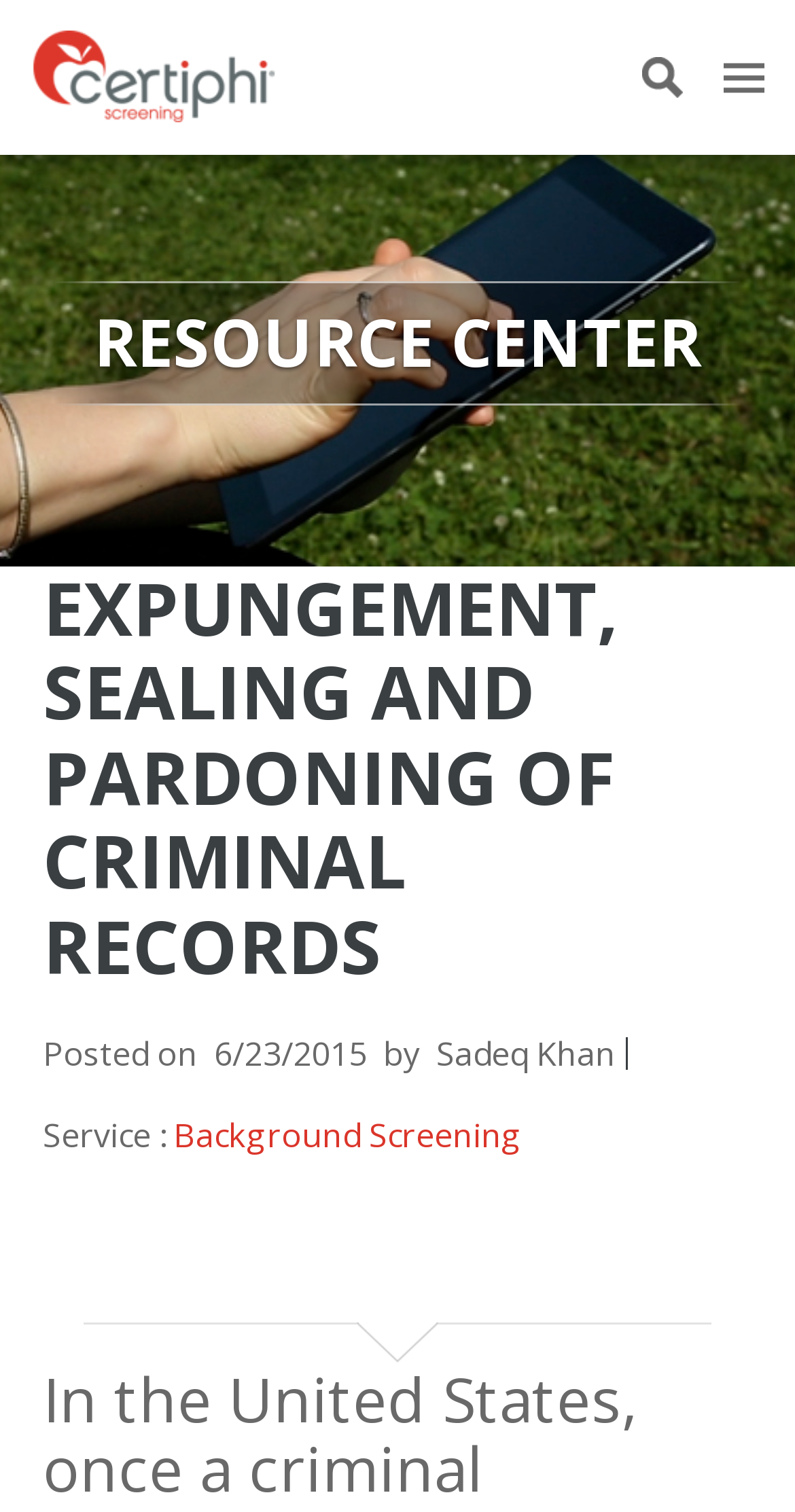Offer a meticulous caption that includes all visible features of the webpage.

This webpage is about expungement, sealing, and pardoning of criminal records. At the top, there is a header section with a logo "certiphi" on the left and a navigation menu on the right, consisting of 7 links: "What We Do", "Why Certiphi?", "Resource Center", "About", "Blogs", "Contact", and "Client Login". Below the navigation menu, there is a search bar with a "clear" button and a "Cancel" button on the right.

Below the search bar, there is a heading "RESOURCE CENTER" followed by a main heading "EXPUNGEMENT, SEALING AND PARDONING OF CRIMINAL RECORDS". Underneath the main heading, there is a blog post with a date "6/23/2015" and an author "Sadeq Khan". The blog post is about a service, specifically "Background Screening", which is a link to more information.

The layout of the webpage is organized, with clear headings and concise text. The navigation menu and search bar are prominently displayed at the top, making it easy to find specific information. The blog post is the main content of the page, providing information about the service offered by Certiphi.